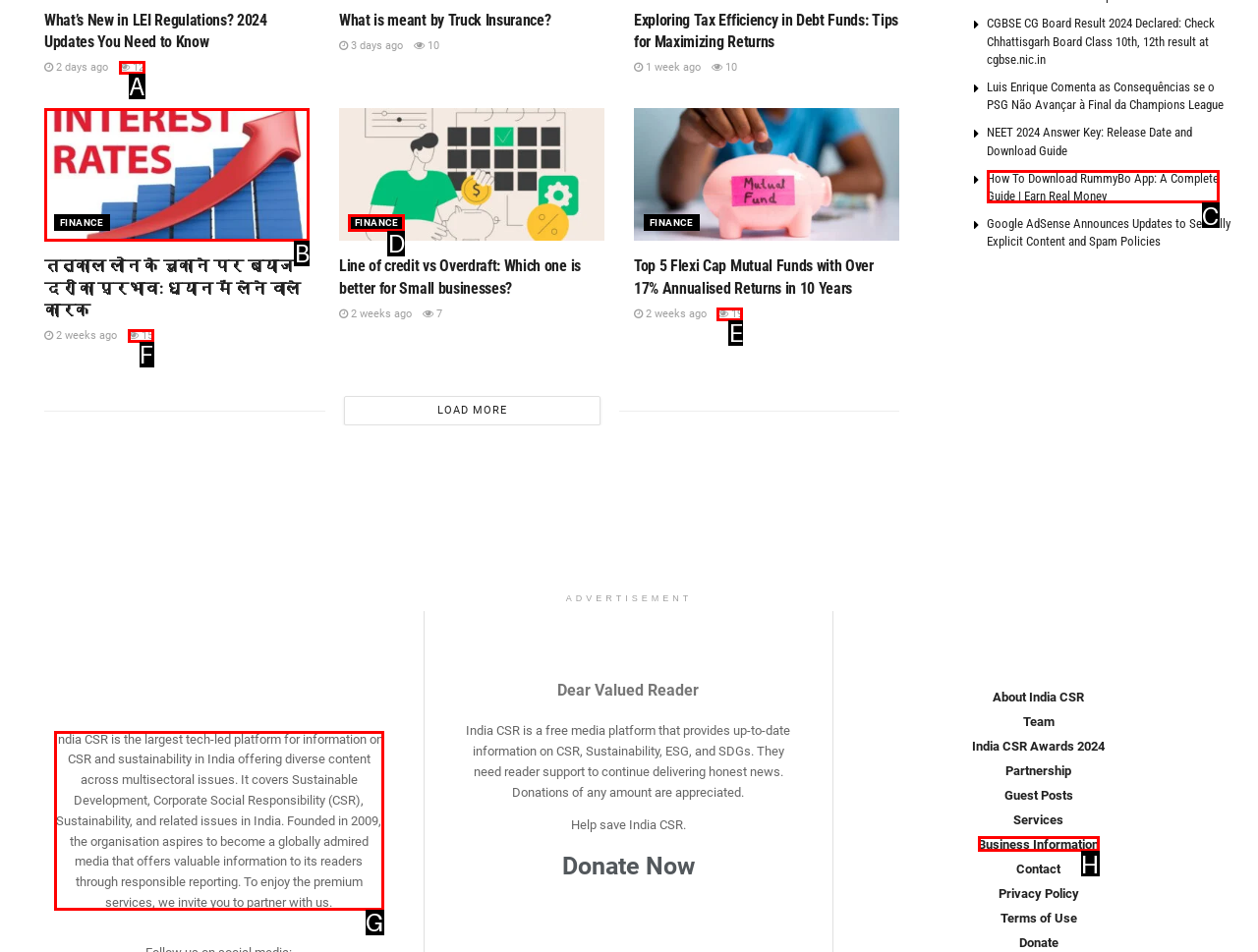Show which HTML element I need to click to perform this task: Read about India CSR Answer with the letter of the correct choice.

G